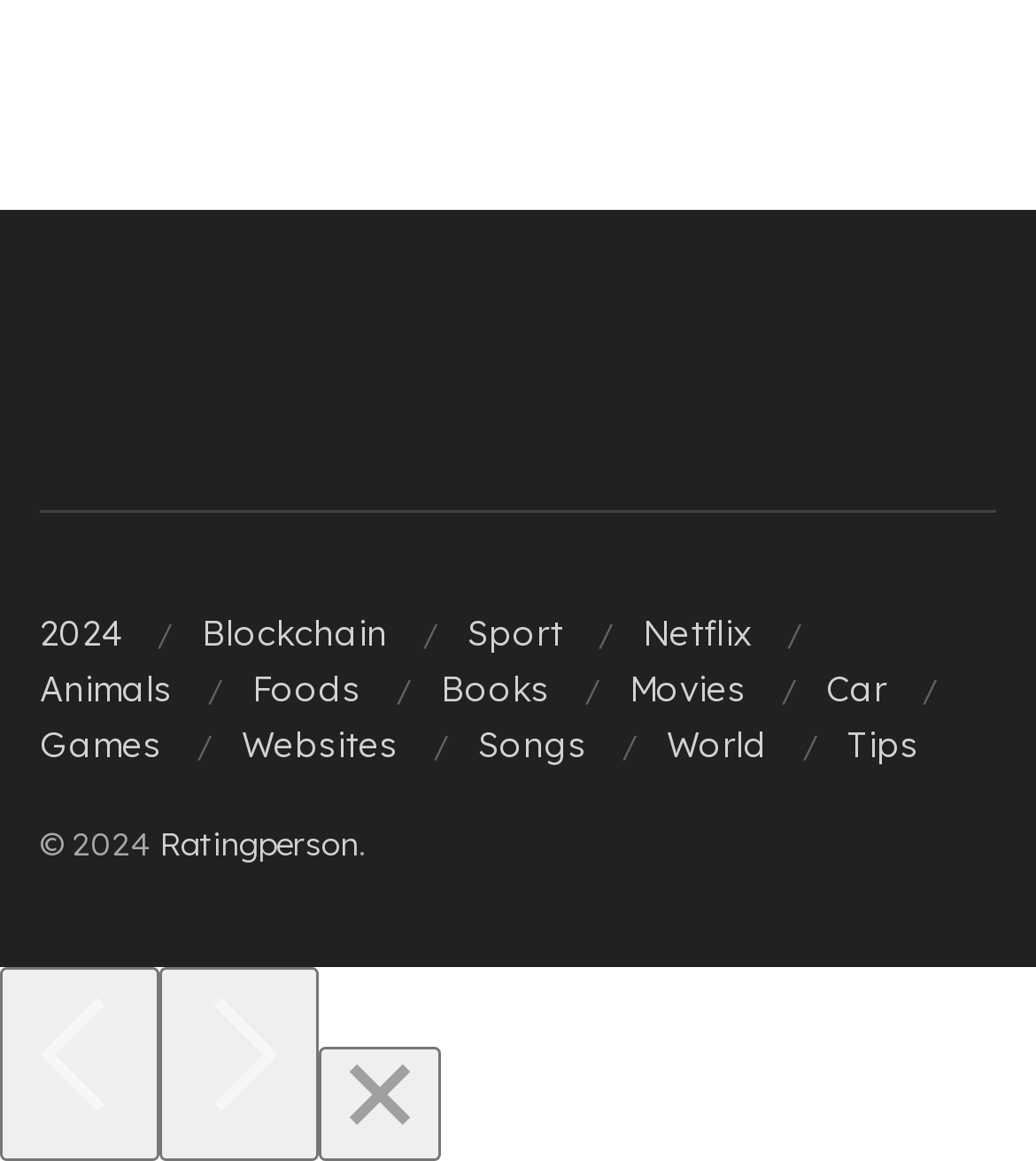Give a one-word or short-phrase answer to the following question: 
What is the text next to the copyright symbol?

2024